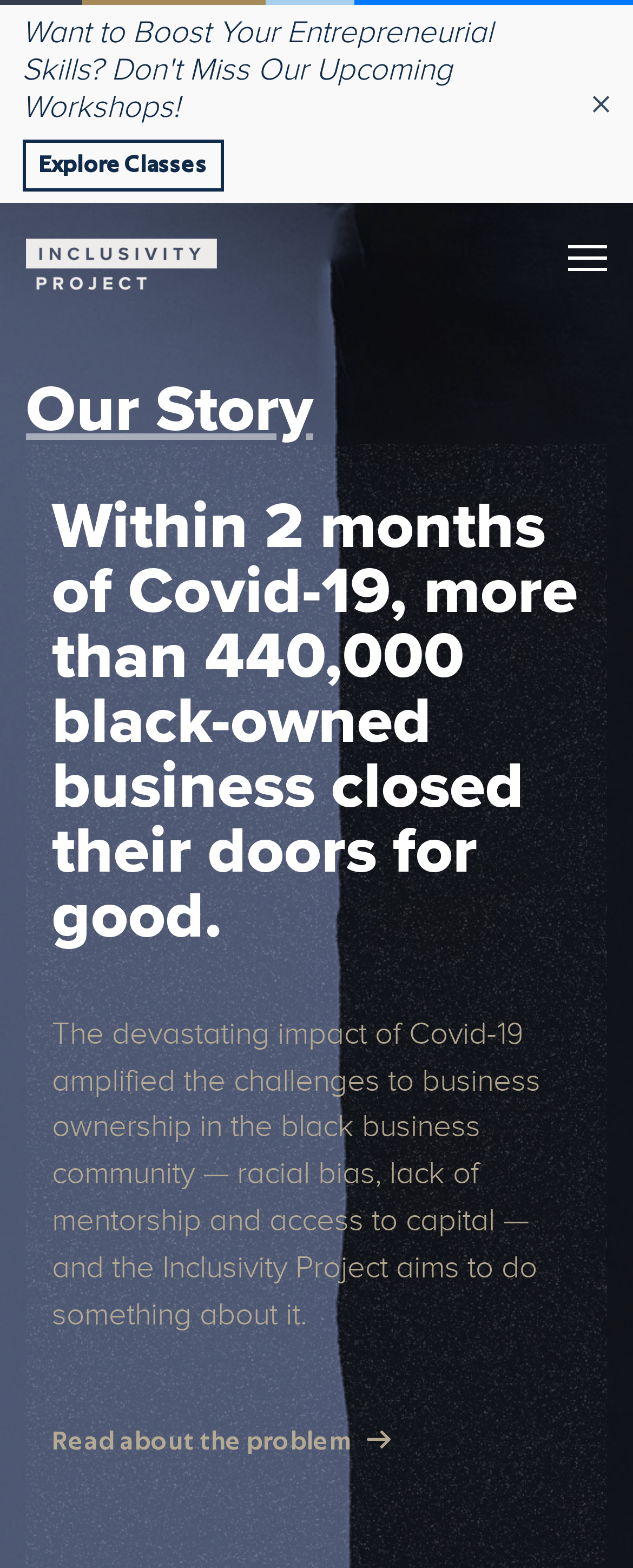What is the purpose of the Inclusivity Project?
Answer the question with a detailed explanation, including all necessary information.

According to the webpage, the Inclusivity Project aims to do something about the challenges faced by black-owned businesses due to Covid-19, implying that its purpose is to address these challenges.